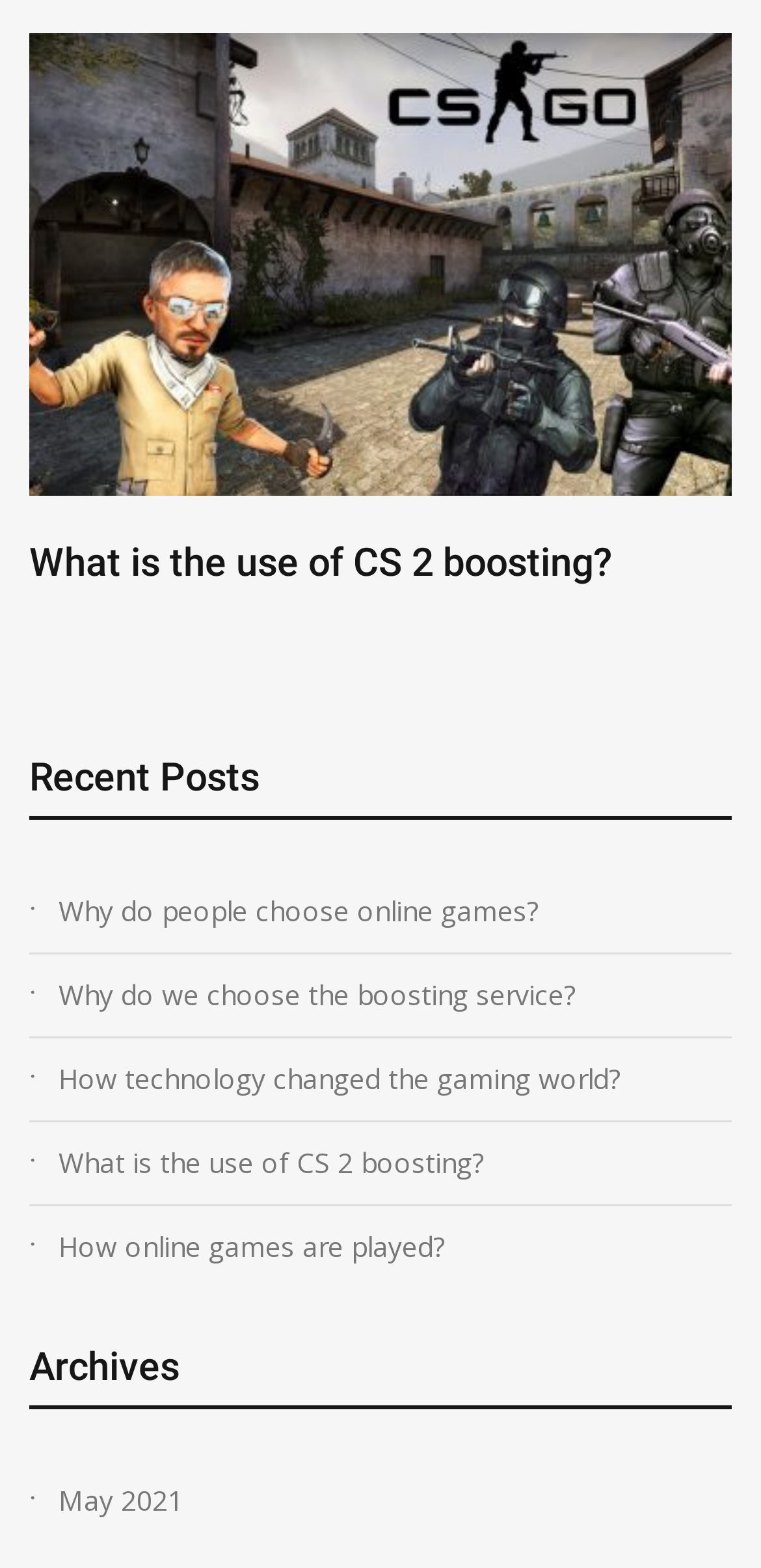For the given element description Вземи комплекта, determine the bounding box coordinates of the UI element. The coordinates should follow the format (top-left x, top-left y, bottom-right x, bottom-right y) and be within the range of 0 to 1.

None